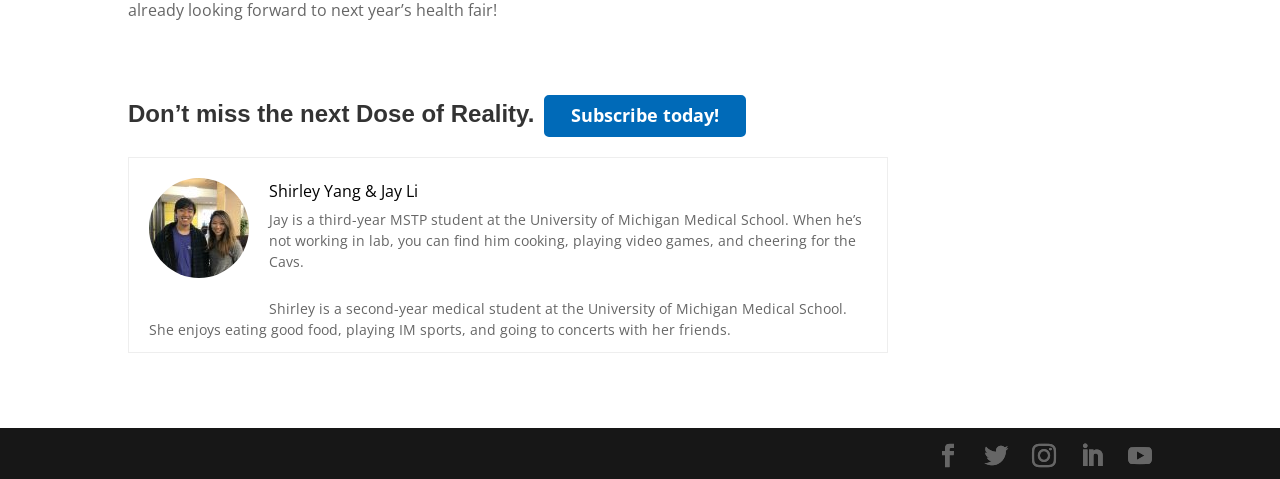What is Jay's interest?
Please give a detailed answer to the question using the information shown in the image.

Jay's interests can be found in the StaticText element that describes him. The text mentions that when he's not working in lab, you can find him cooking, playing video games, and cheering for the Cavs.